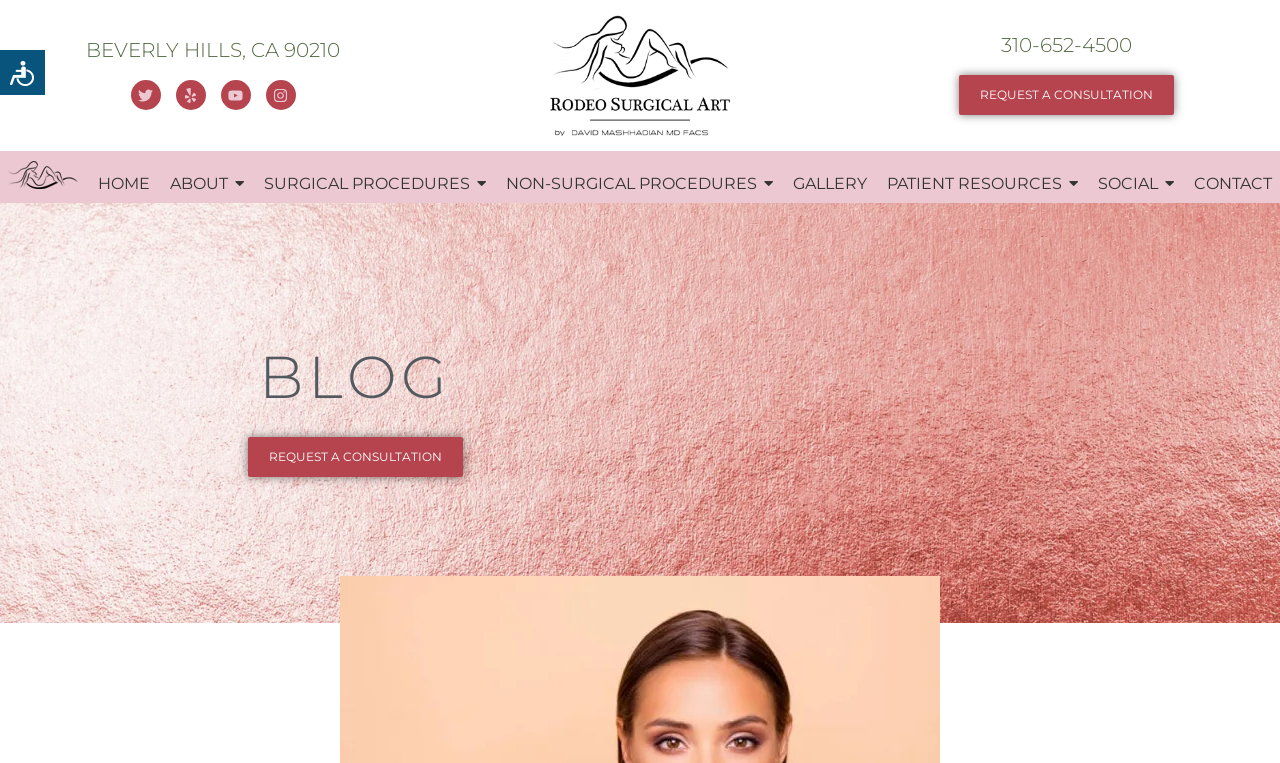Can you pinpoint the bounding box coordinates for the clickable element required for this instruction: "Go to the home page"? The coordinates should be four float numbers between 0 and 1, i.e., [left, top, right, bottom].

[0.006, 0.197, 0.061, 0.26]